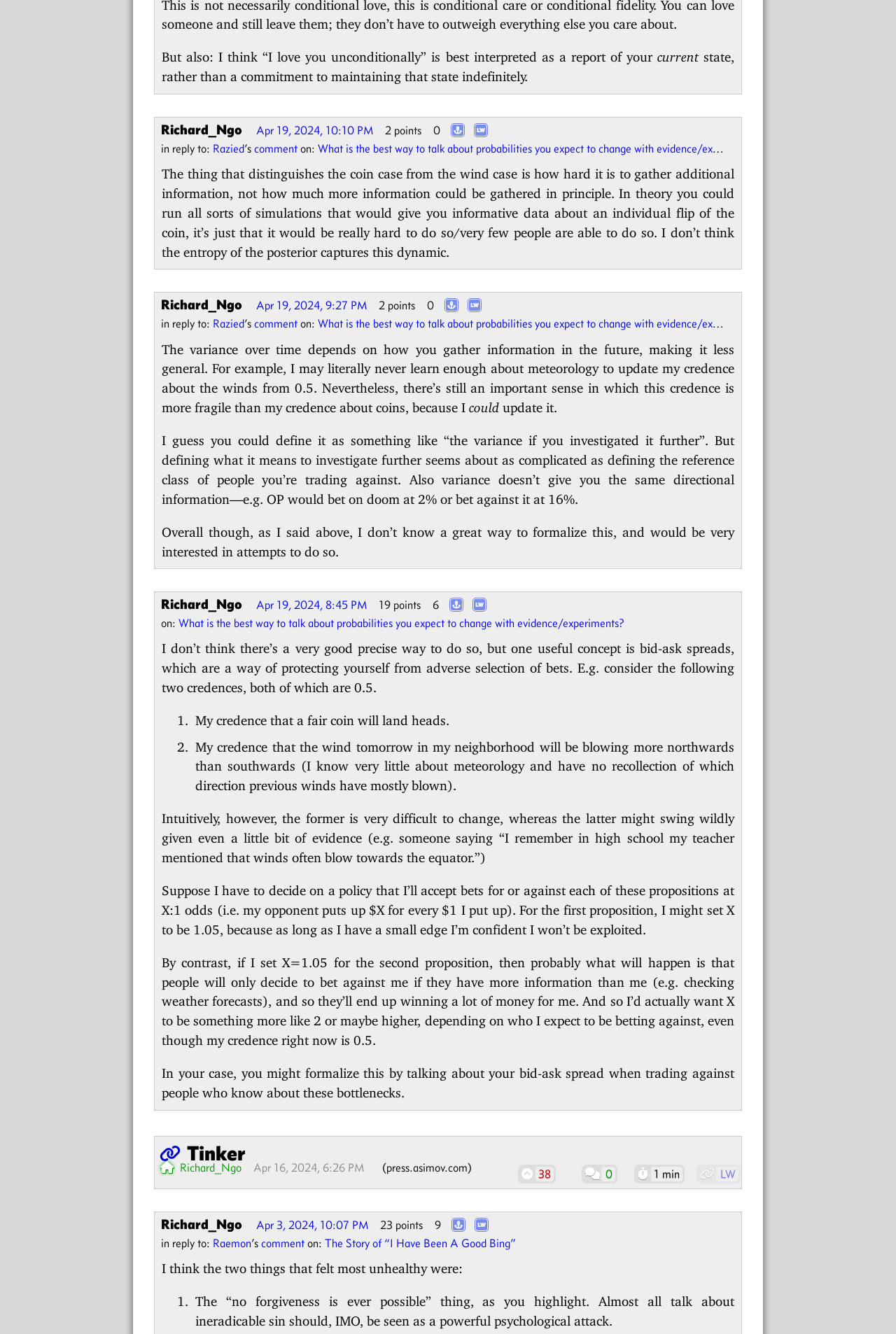How many words are in the title of the fifth comment?
Using the visual information, reply with a single word or short phrase.

10 words